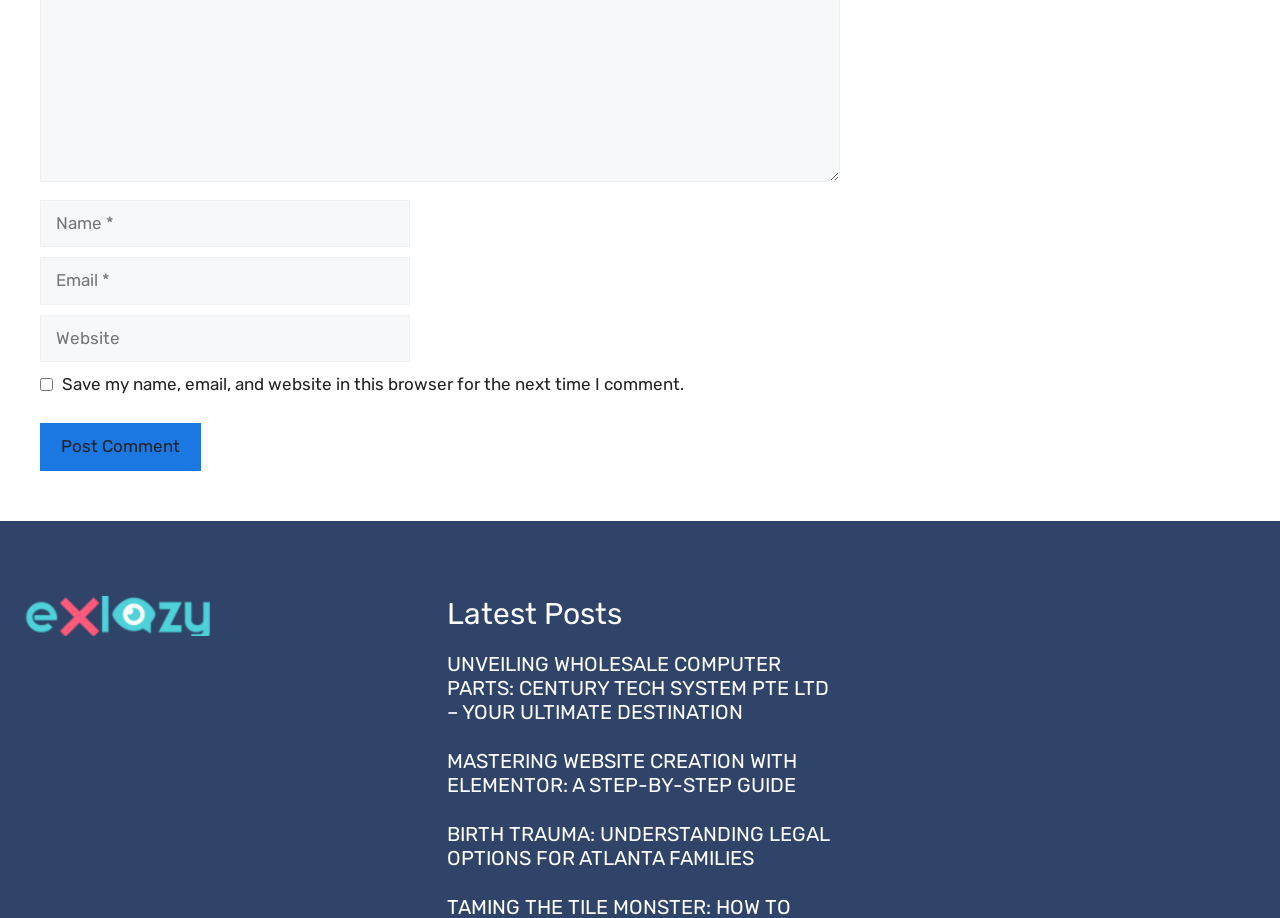What is the label of the button?
Please give a well-detailed answer to the question.

The button is labeled 'Post Comment', indicating that it is used to submit a comment.